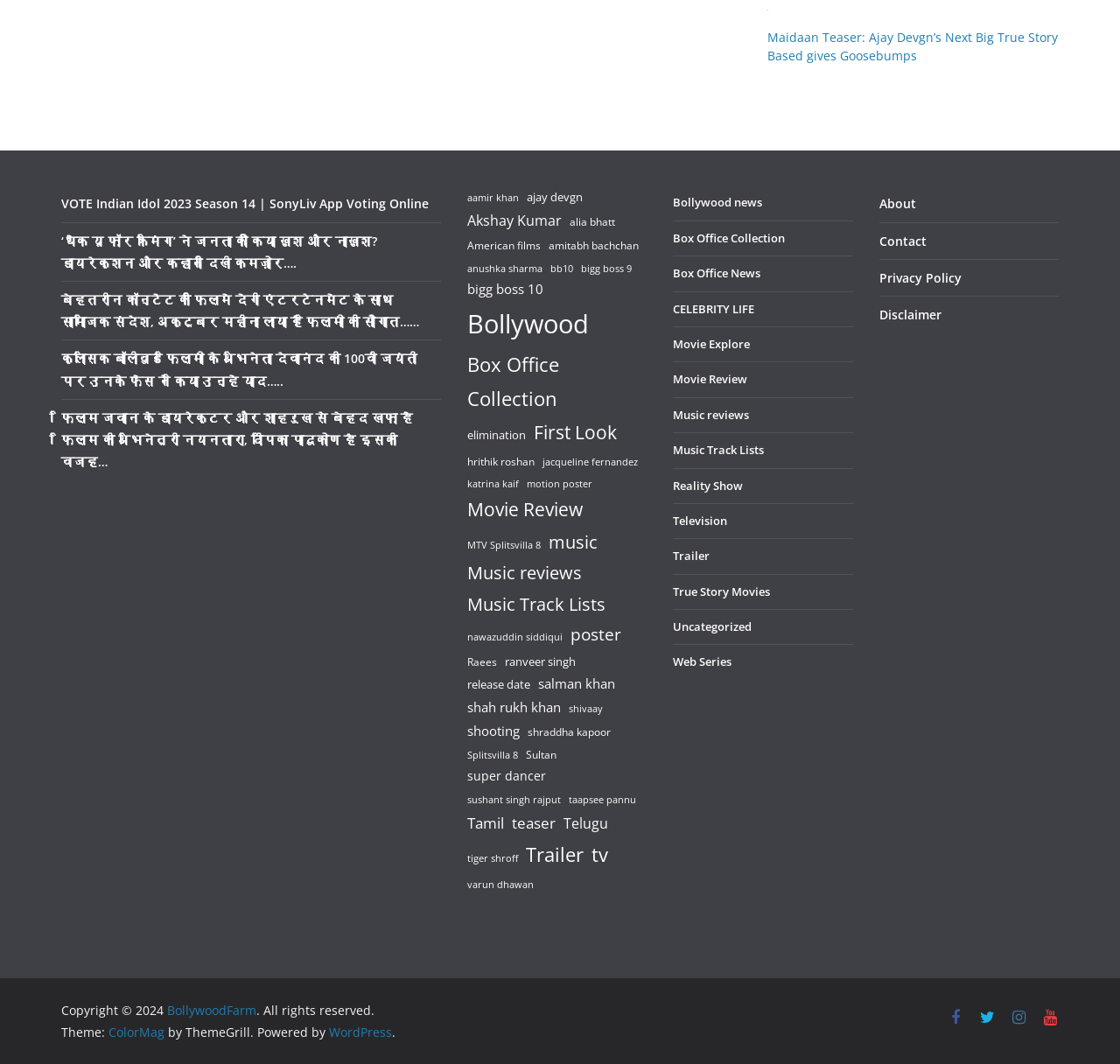Determine the bounding box coordinates of the element that should be clicked to execute the following command: "Request the removal of this essay".

None